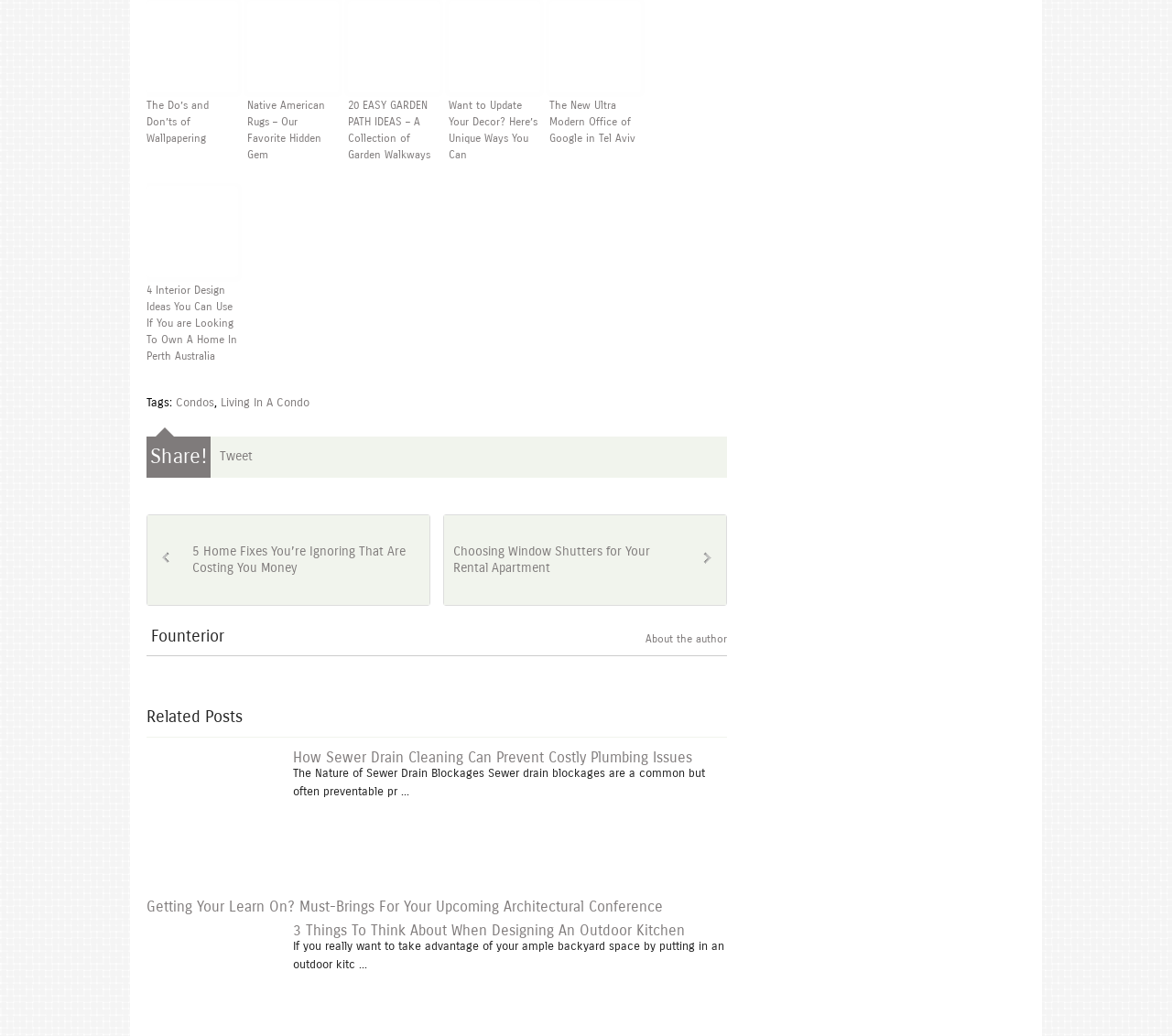Based on the element description Living In A Condo, identify the bounding box of the UI element in the given webpage screenshot. The coordinates should be in the format (top-left x, top-left y, bottom-right x, bottom-right y) and must be between 0 and 1.

[0.188, 0.381, 0.264, 0.395]